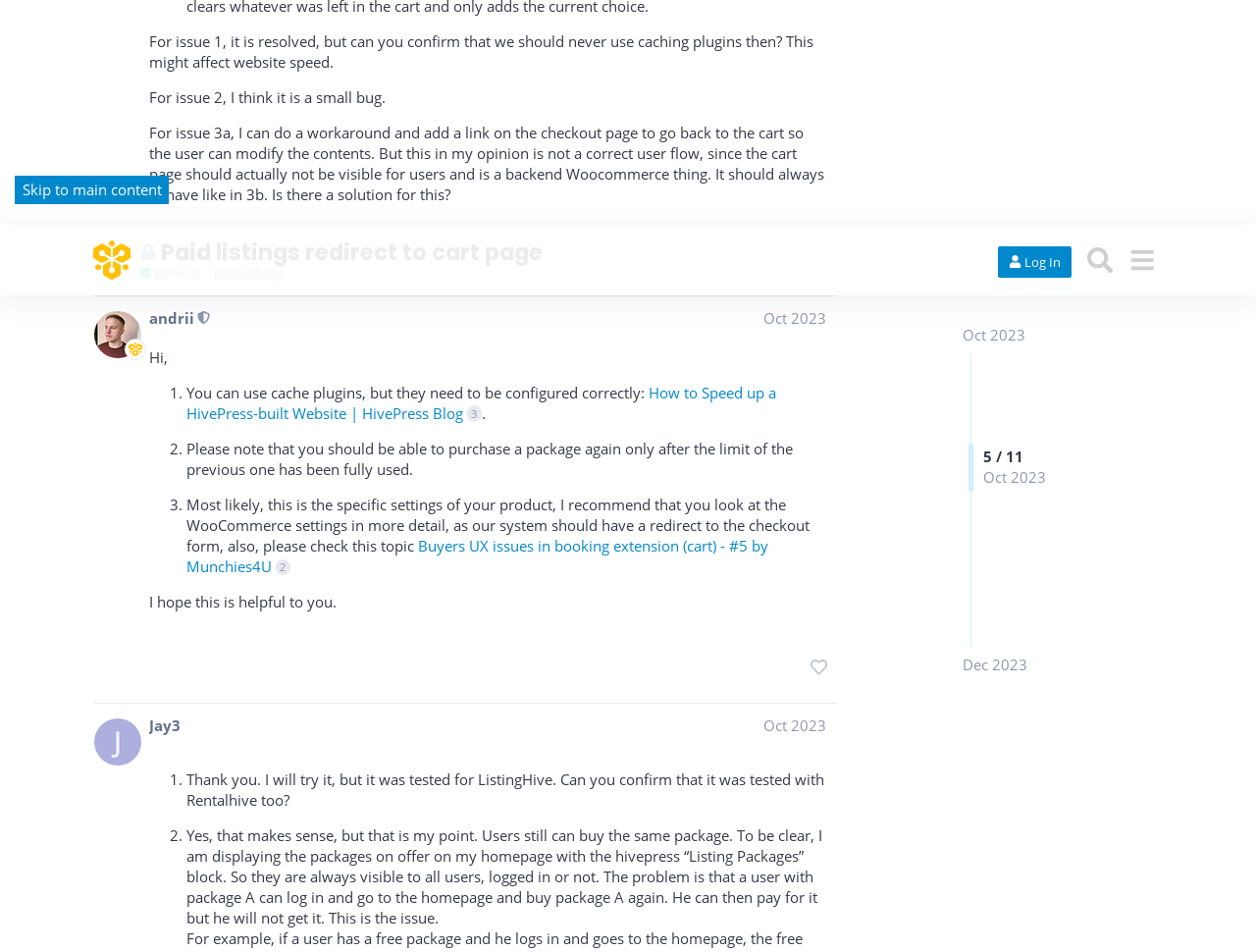Is the topic 'Number of total Listing' closed?
Kindly give a detailed and elaborate answer to the question.

The topic 'Number of total Listing' does not have a 'Closed' static text element, unlike post #21, which indicates that it is not closed.